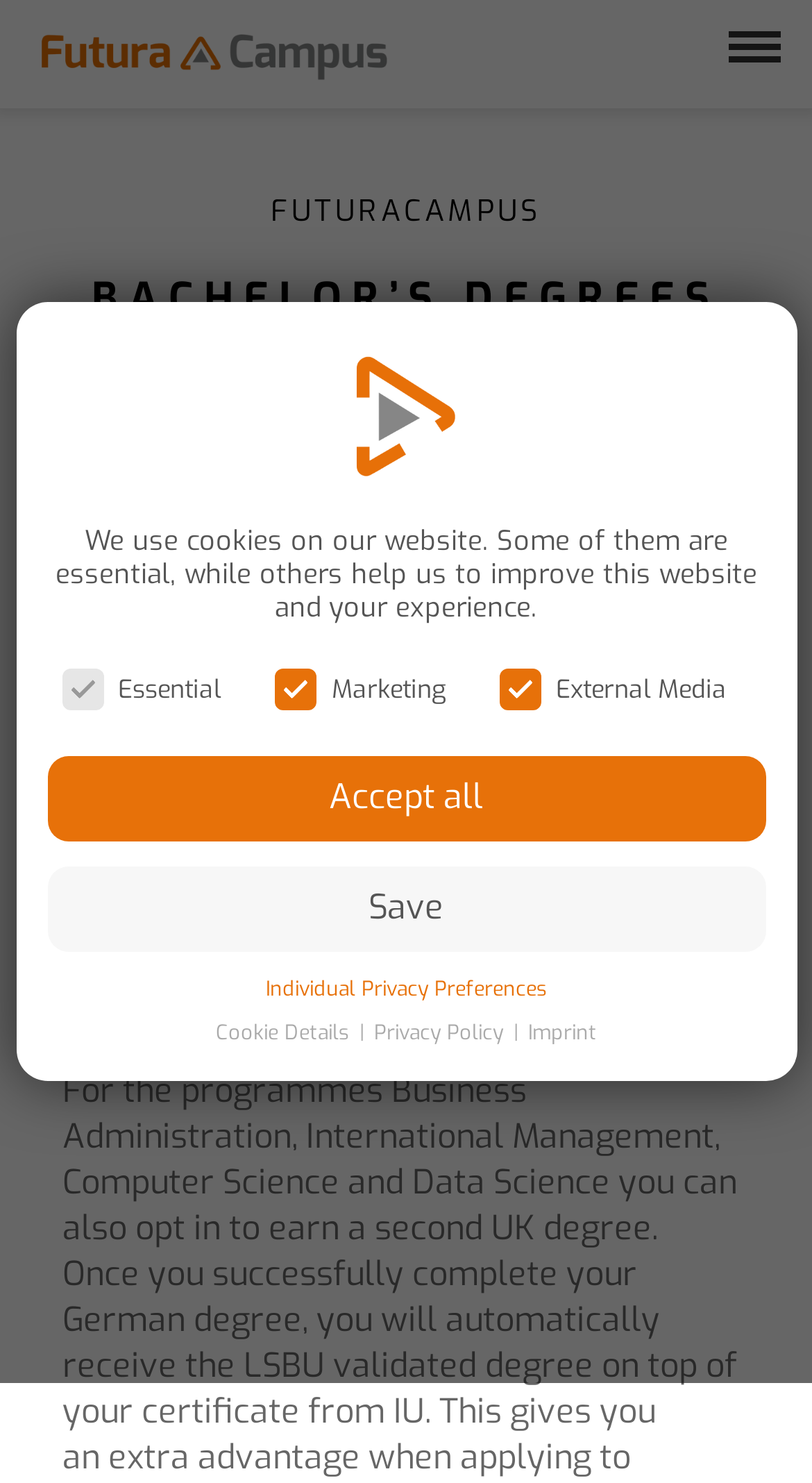Locate the UI element described by parent_node: External Media name="cookieGroup[]" value="external-media" and provide its bounding box coordinates. Use the format (top-left x, top-left y, bottom-right x, bottom-right y) with all values as floating point numbers between 0 and 1.

[0.895, 0.457, 0.928, 0.475]